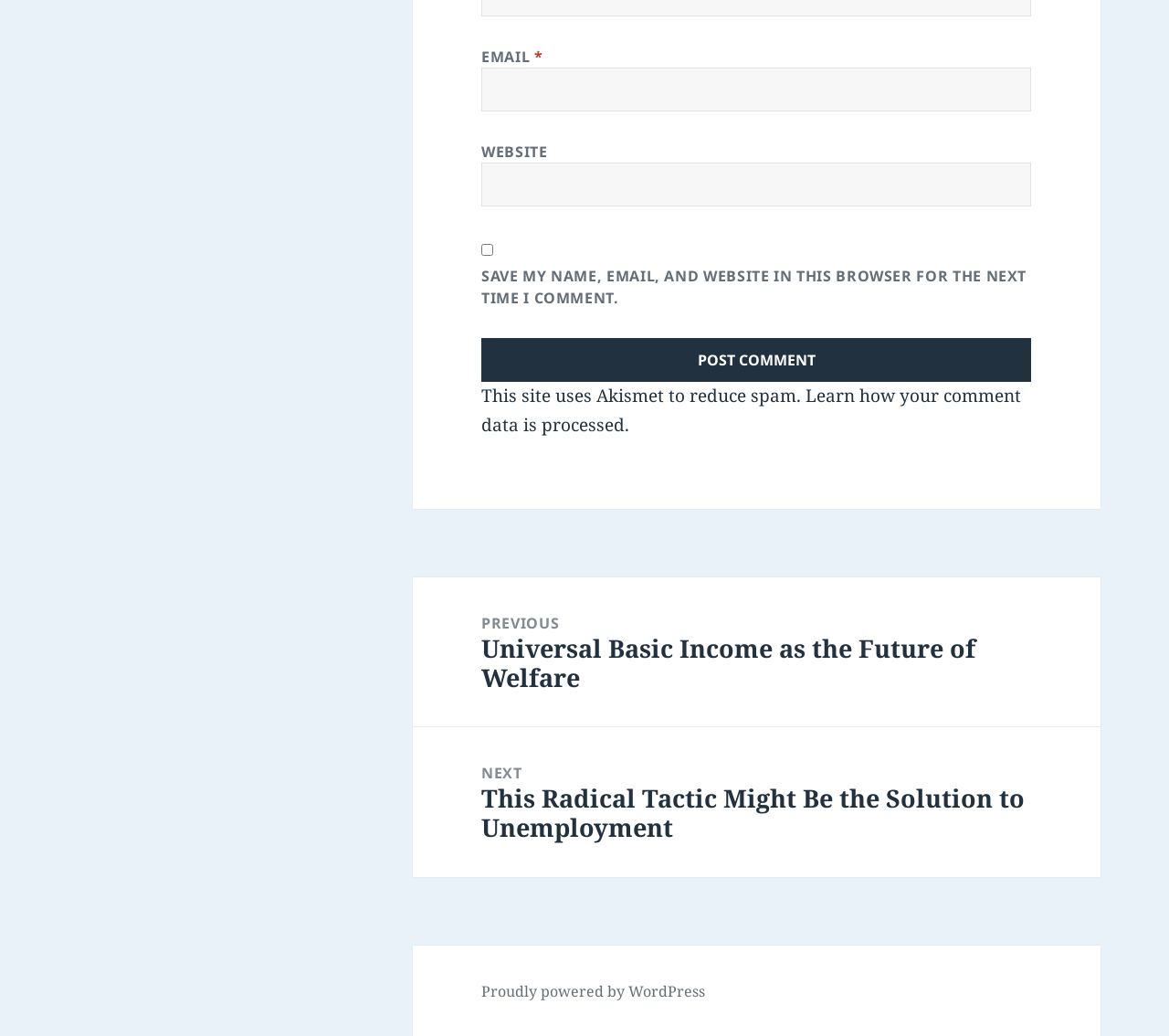Give a short answer using one word or phrase for the question:
What is the function of the 'Post Comment' button?

Submit comment